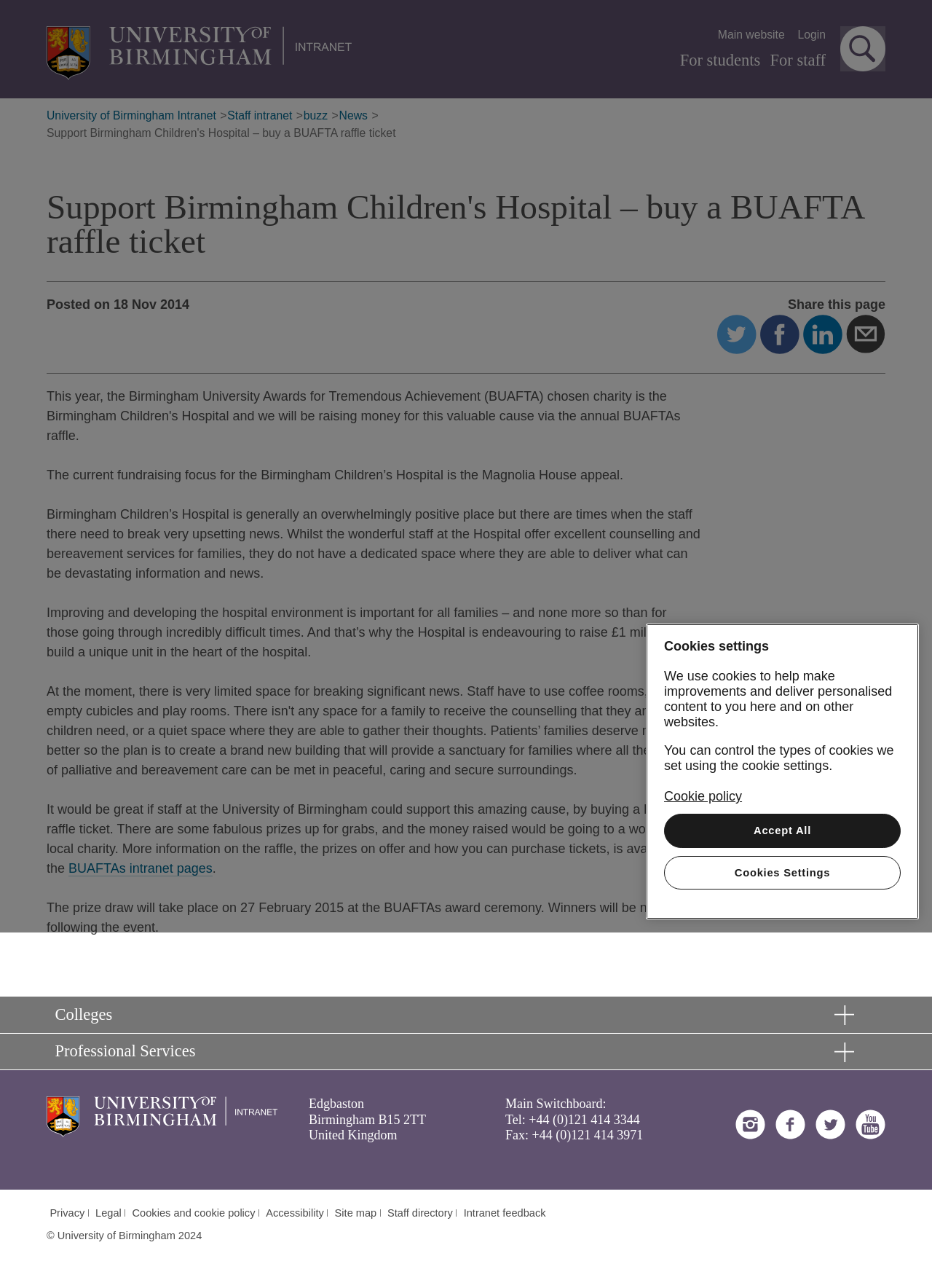Using the image as a reference, answer the following question in as much detail as possible:
What is the University of Birmingham's main switchboard number?

The question can be answered by reading the static text in the contentinfo section, which states 'Main Switchboard: Tel: +44 (0)121 414 3344'.